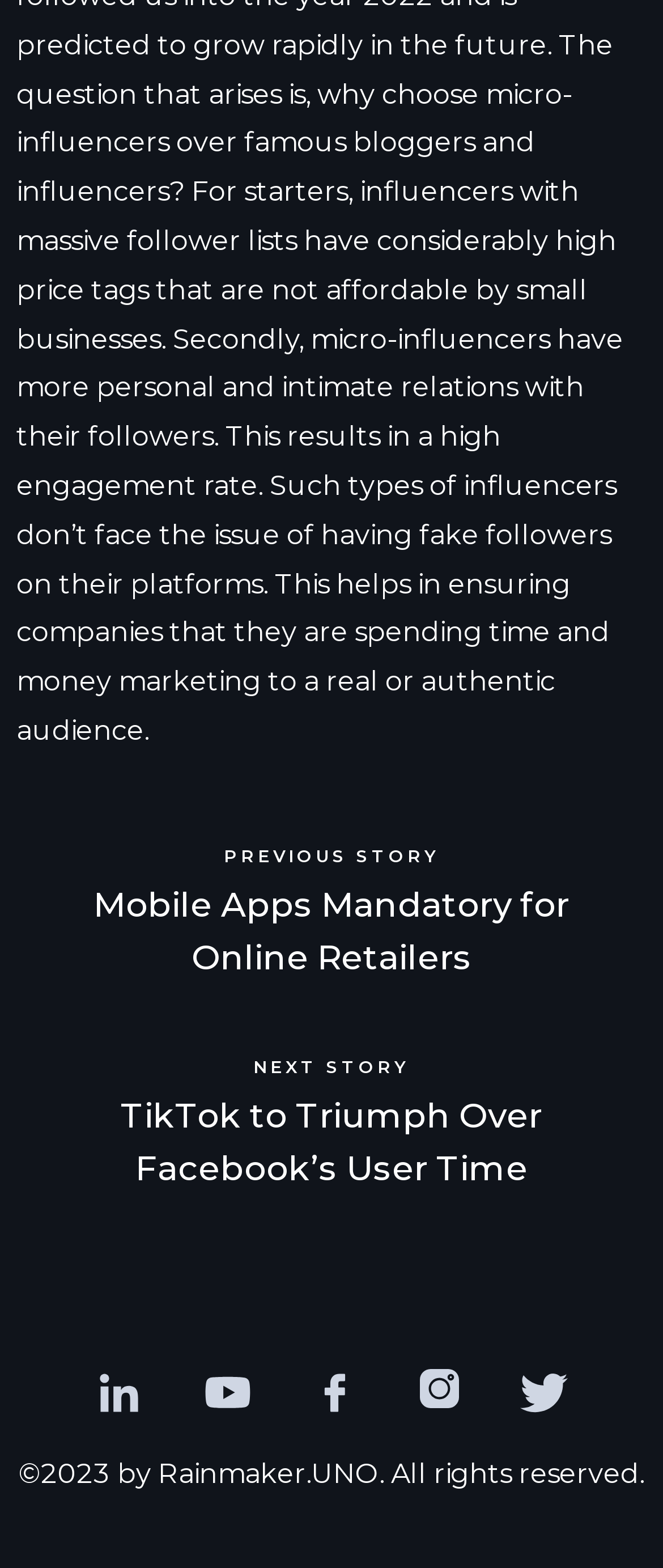Please answer the following question as detailed as possible based on the image: 
What is the copyright year mentioned at the bottom?

I examined the footer section of the webpage and found the copyright information, which mentions the year 2023. This information is located at the very bottom of the webpage.